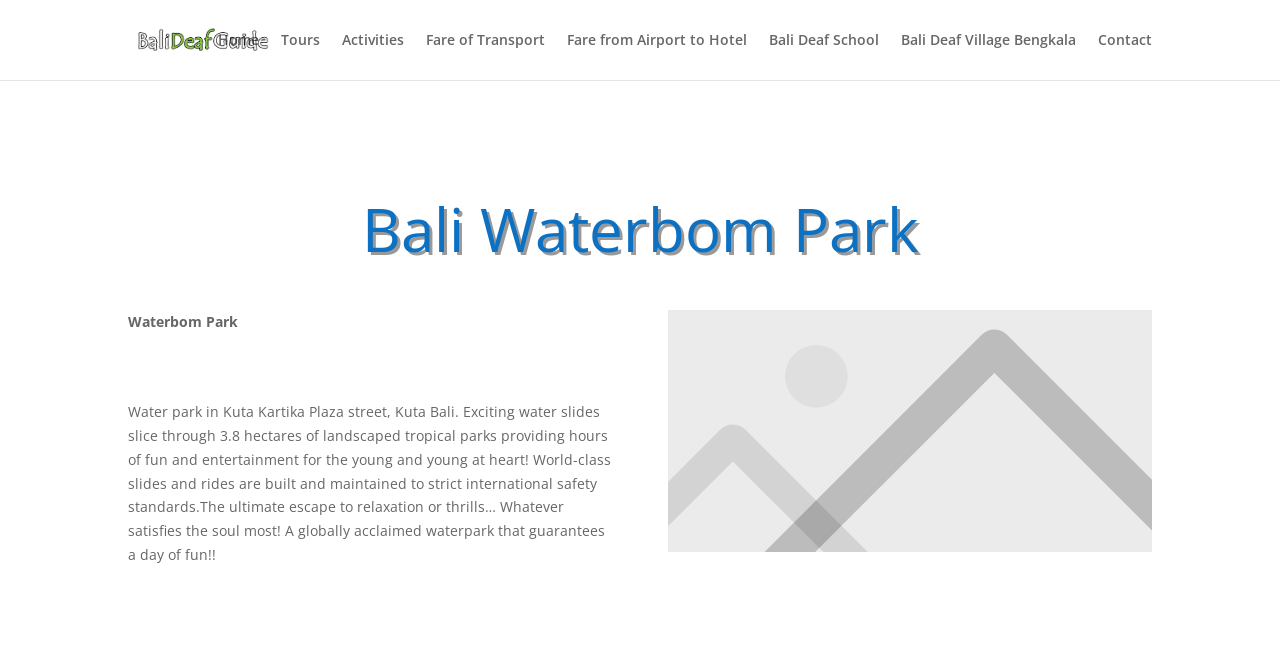Describe the webpage meticulously, covering all significant aspects.

The webpage is about Bali Waterbom Park, a water park in Kuta, Bali. At the top left corner, there is a logo of BaliDeafGuide.com, which is an image with a link to the website. Below the logo, there is a navigation menu with seven links: Home, Tours, Activities, Fare of Transport, Fare from Airport to Hotel, Bali Deaf School, Bali Deaf Village Bengkala, and Contact. These links are aligned horizontally and take up about half of the screen width.

The main content of the webpage is a heading that reads "Bali Waterbom Park" and a paragraph of text that describes the water park. The heading is centered and takes up about three-quarters of the screen width. The paragraph of text is below the heading and describes the water park as a fun and entertaining place with world-class slides and rides that meet international safety standards. The text is quite long and takes up about two-thirds of the screen height.

There is a small, non-descriptive text element above the paragraph of text, but it does not contain any meaningful information. Overall, the webpage is focused on providing information about Bali Waterbom Park and its attractions.